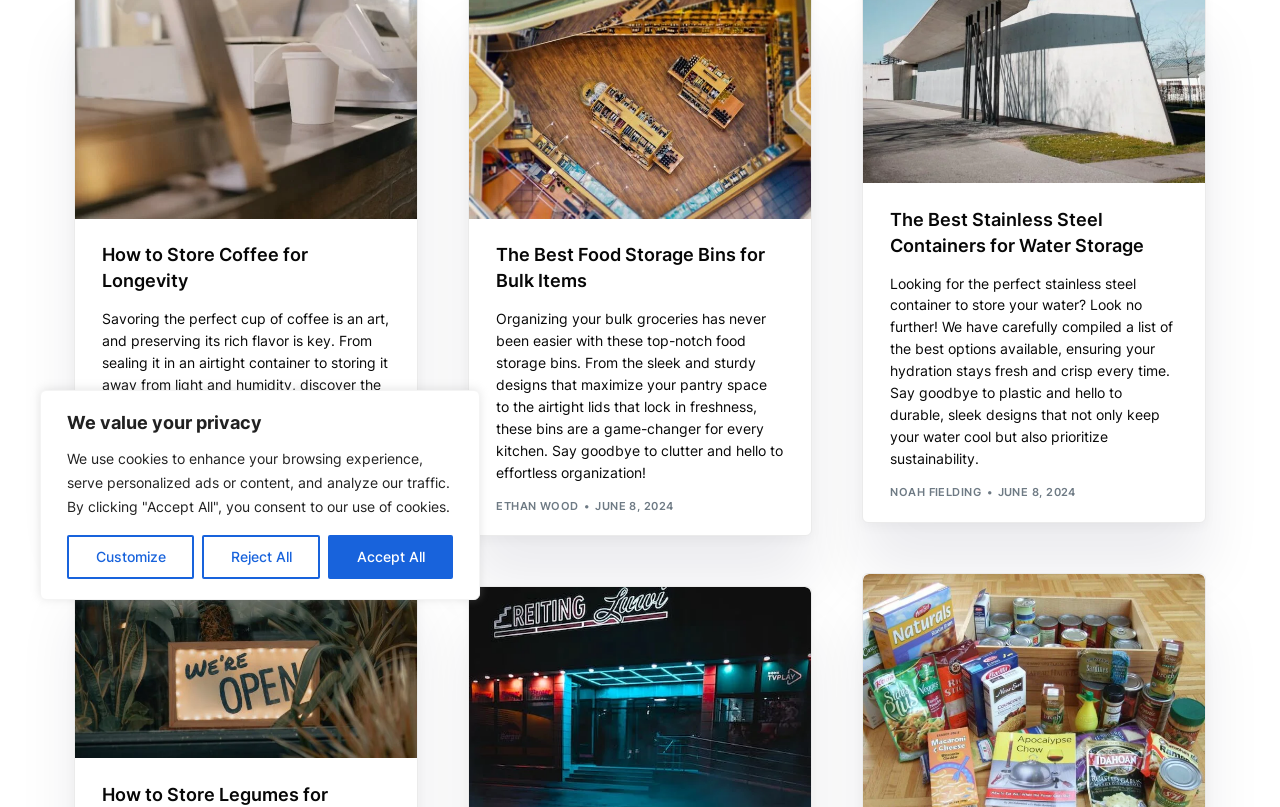Please find the bounding box for the UI component described as follows: "Customize".

[0.052, 0.663, 0.152, 0.717]